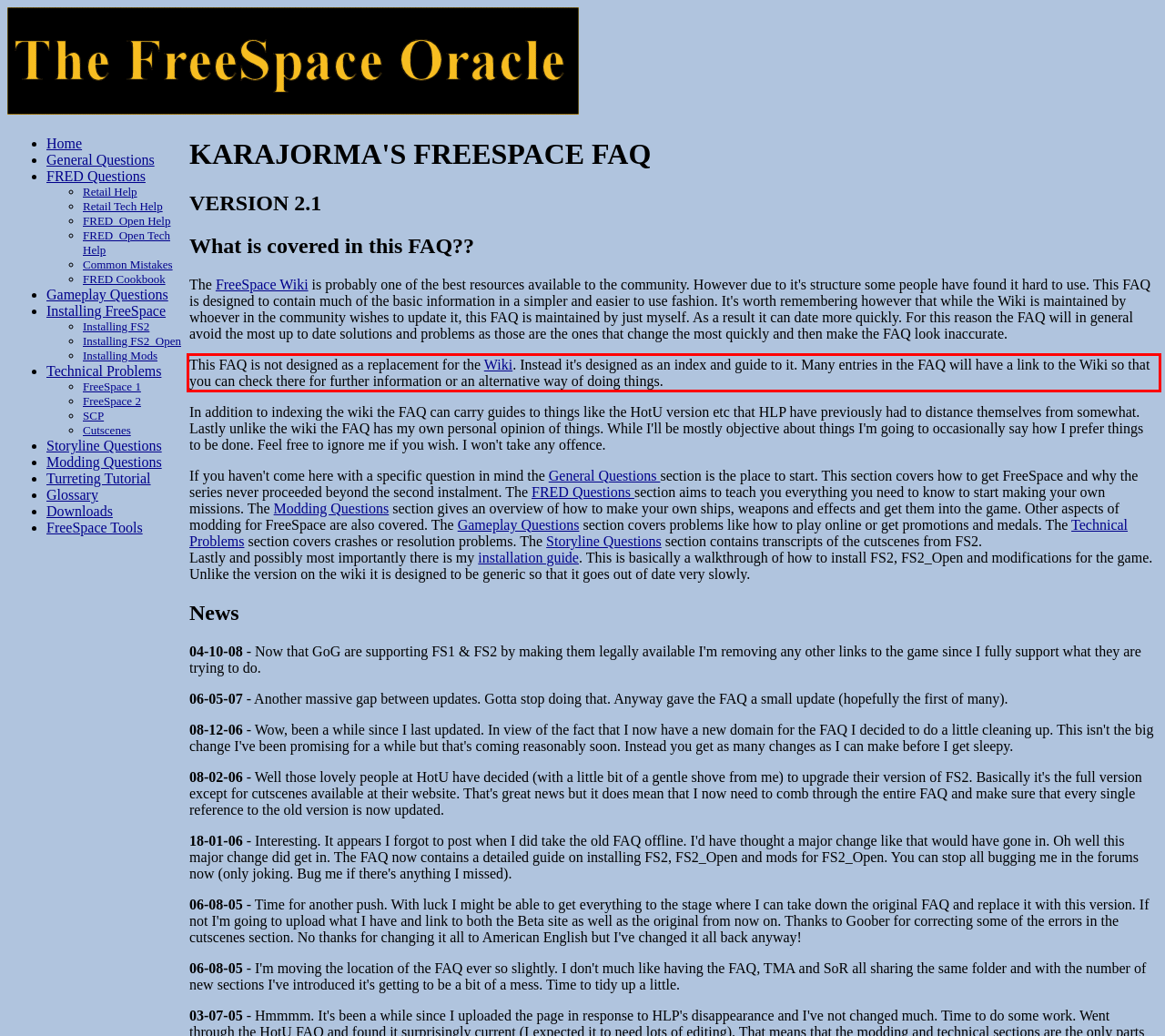Given a screenshot of a webpage with a red bounding box, extract the text content from the UI element inside the red bounding box.

This FAQ is not designed as a replacement for the Wiki. Instead it's designed as an index and guide to it. Many entries in the FAQ will have a link to the Wiki so that you can check there for further information or an alternative way of doing things.